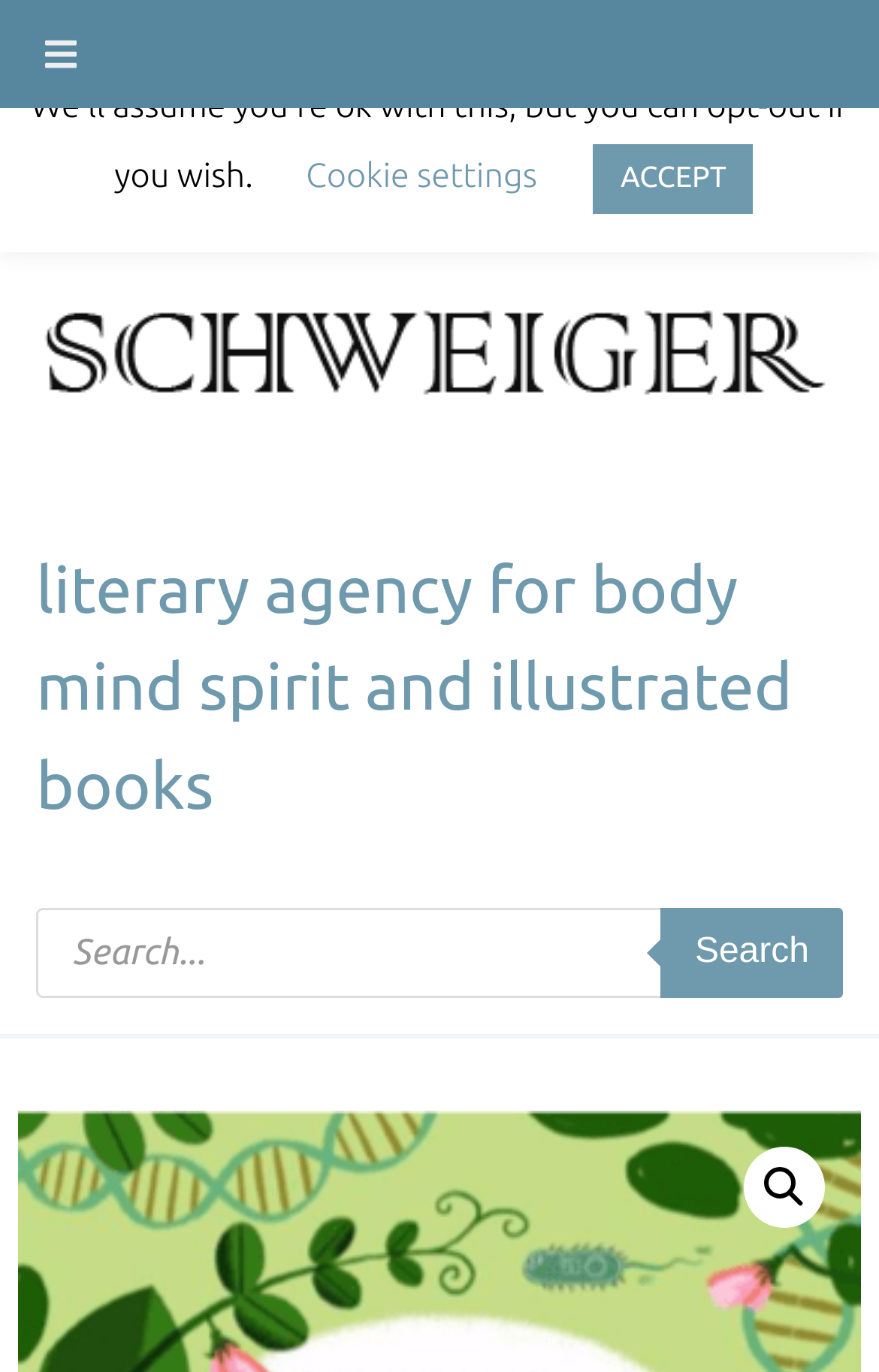What is the purpose of the search box? From the image, respond with a single word or brief phrase.

Search products